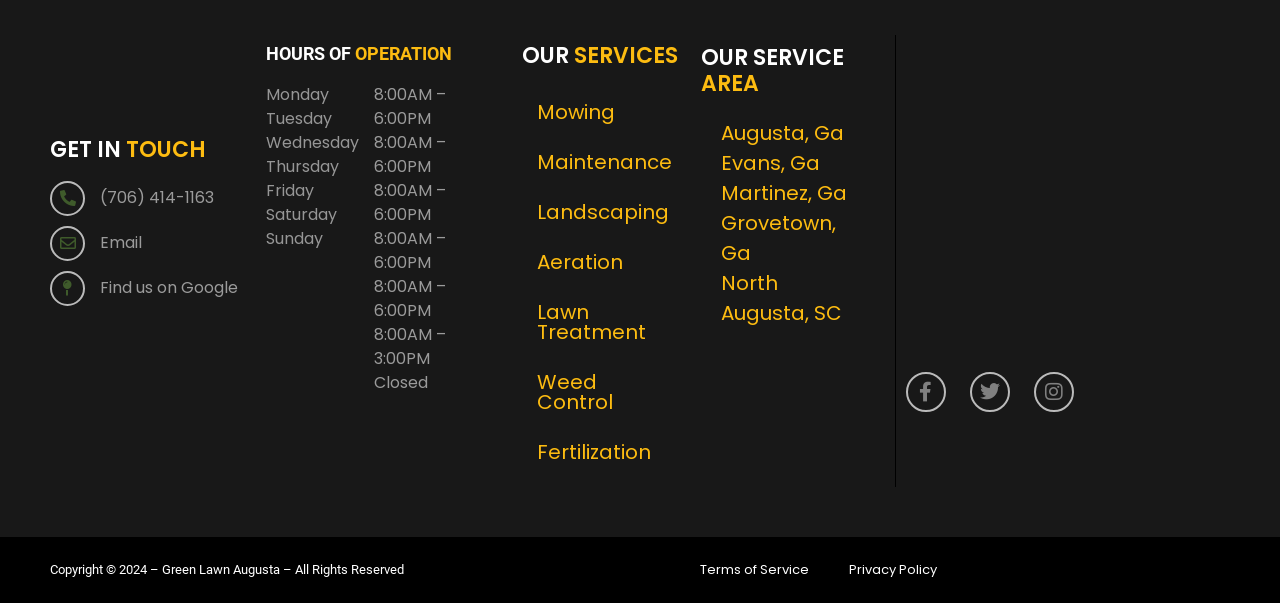Please mark the clickable region by giving the bounding box coordinates needed to complete this instruction: "Email us".

[0.039, 0.375, 0.192, 0.433]